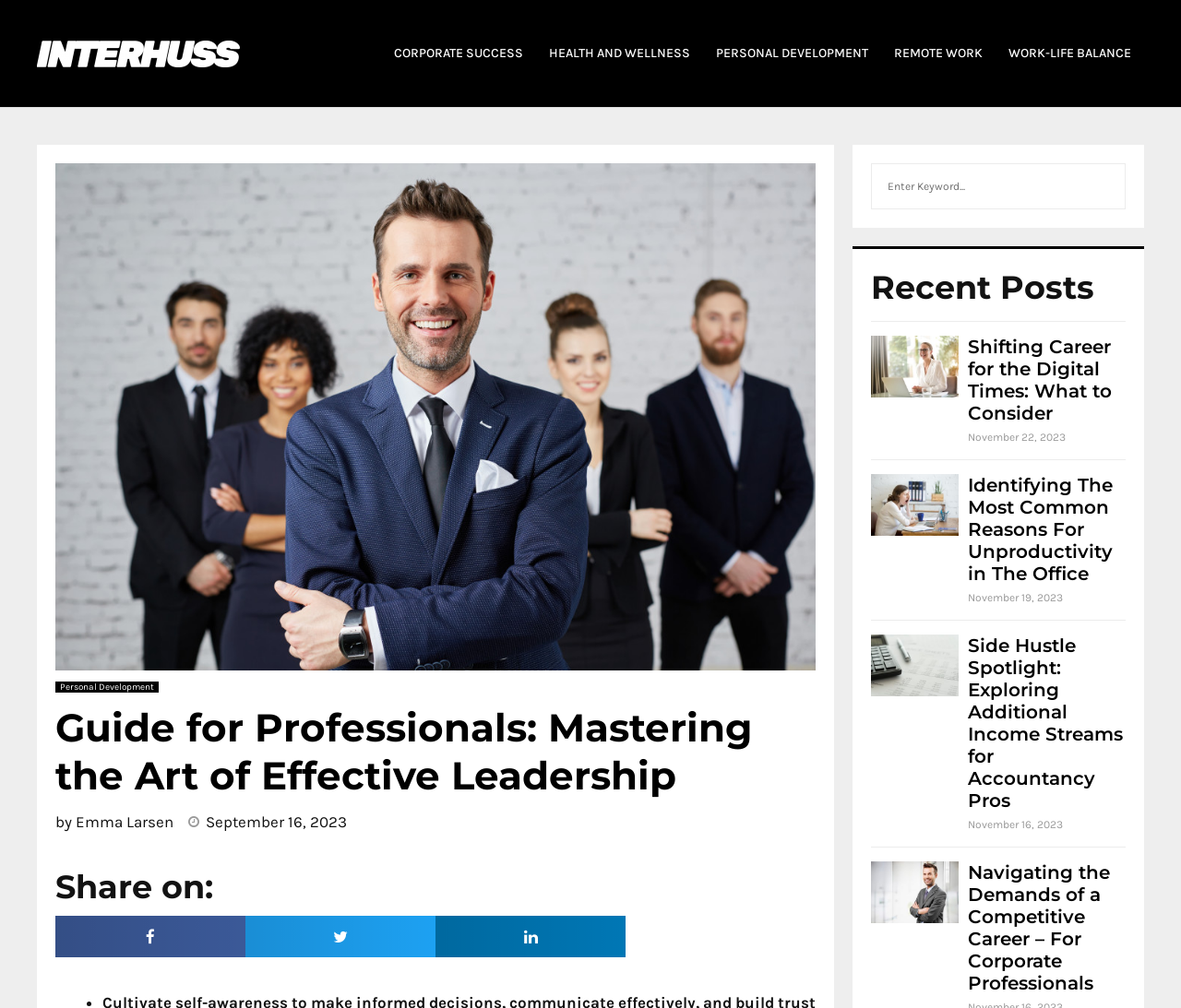How many navigation links are there in the top menu?
Using the details shown in the screenshot, provide a comprehensive answer to the question.

The top menu has five navigation links: CORPORATE SUCCESS, HEALTH AND WELLNESS, PERSONAL DEVELOPMENT, REMOTE WORK, and WORK-LIFE BALANCE.